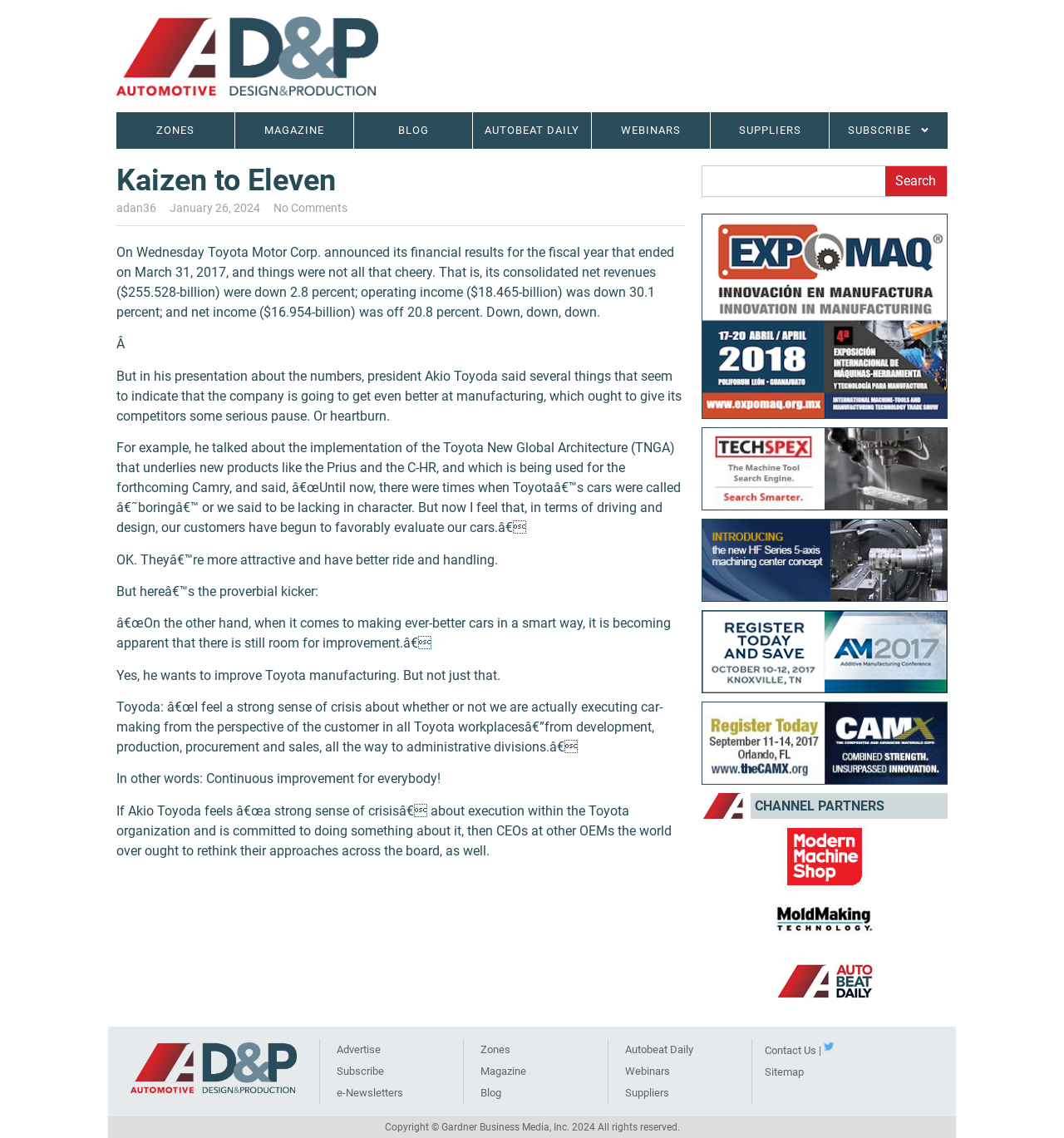For the given element description January 26, 2024, determine the bounding box coordinates of the UI element. The coordinates should follow the format (top-left x, top-left y, bottom-right x, bottom-right y) and be within the range of 0 to 1.

[0.159, 0.175, 0.245, 0.191]